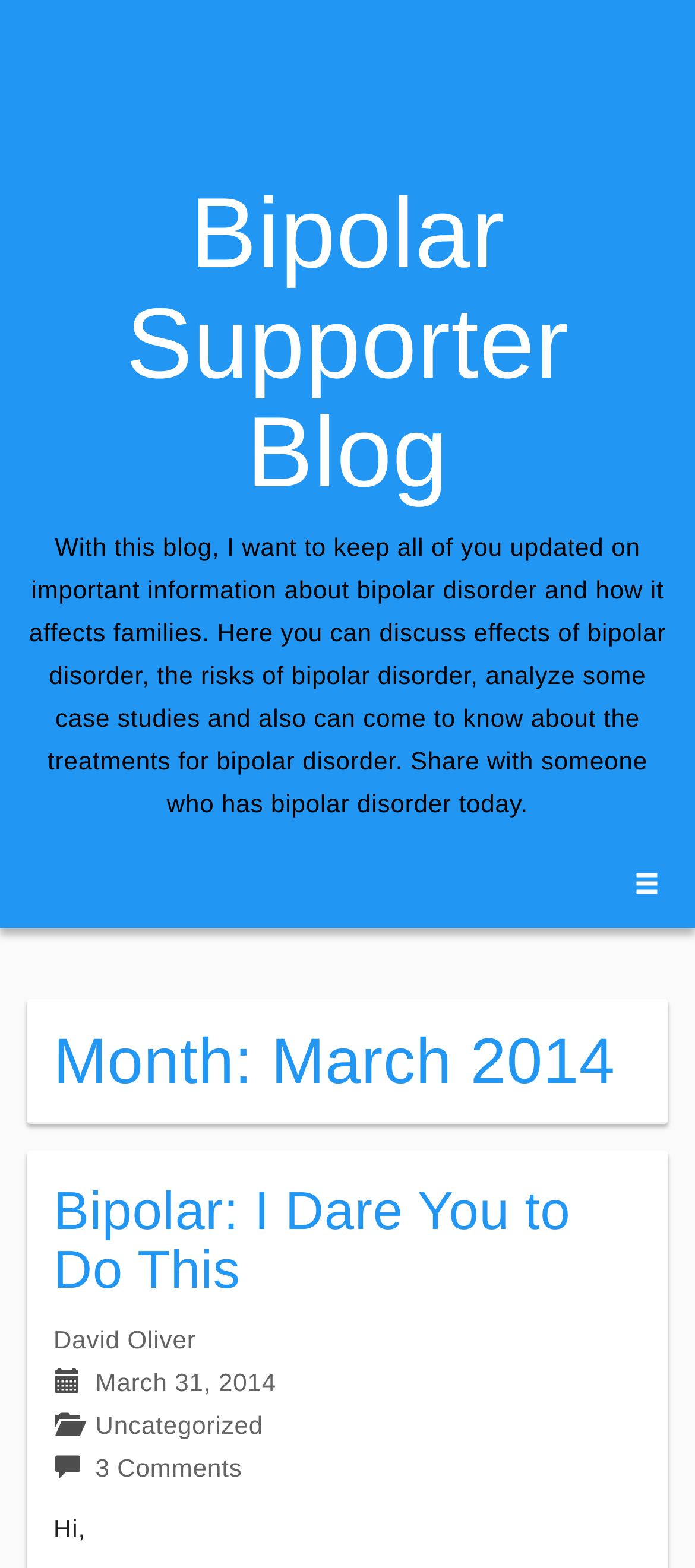Determine the main text heading of the webpage and provide its content.

Bipolar Supporter Blog